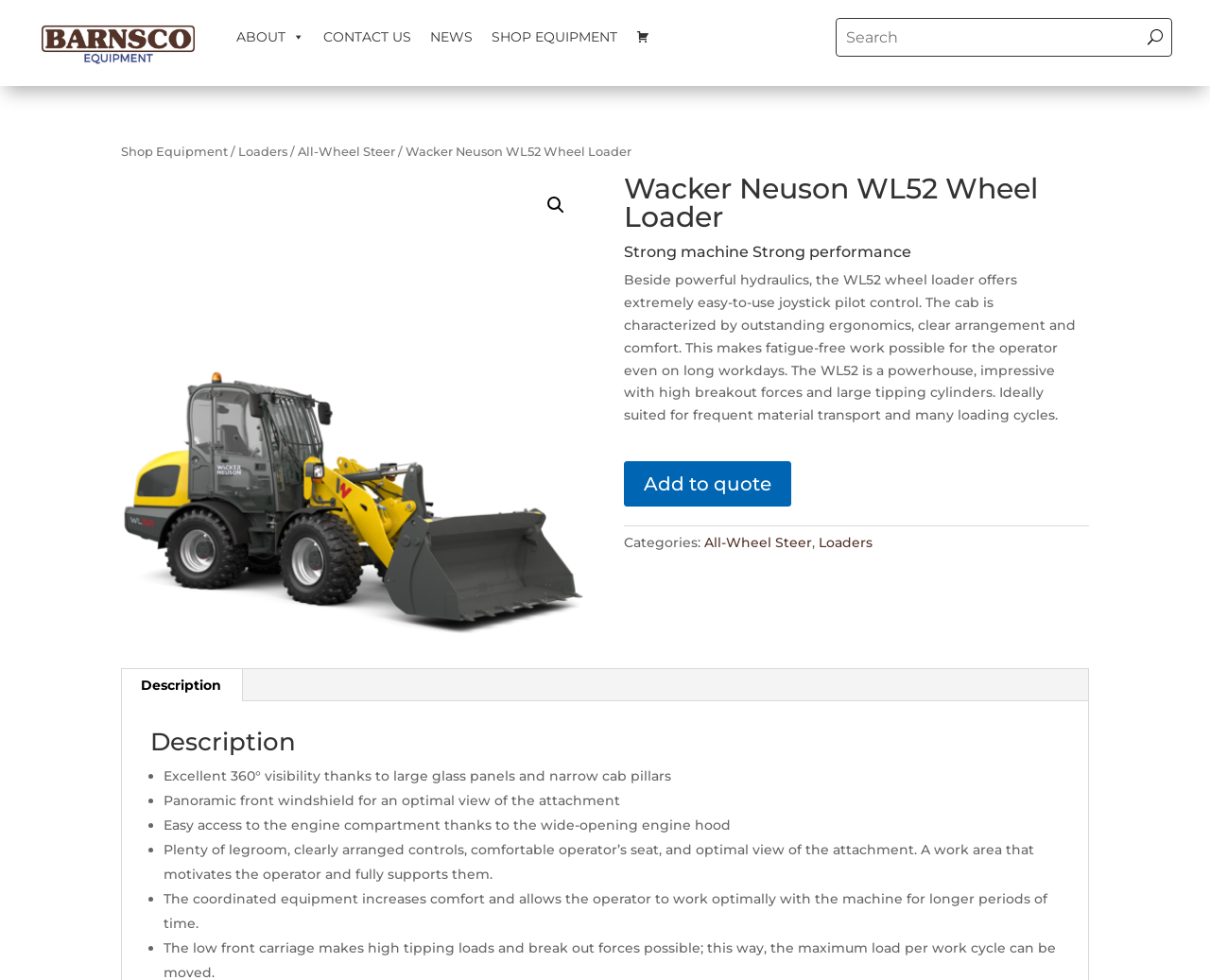Given the description All-Wheel Steer, predict the bounding box coordinates of the UI element. Ensure the coordinates are in the format (top-left x, top-left y, bottom-right x, bottom-right y) and all values are between 0 and 1.

[0.246, 0.147, 0.327, 0.162]